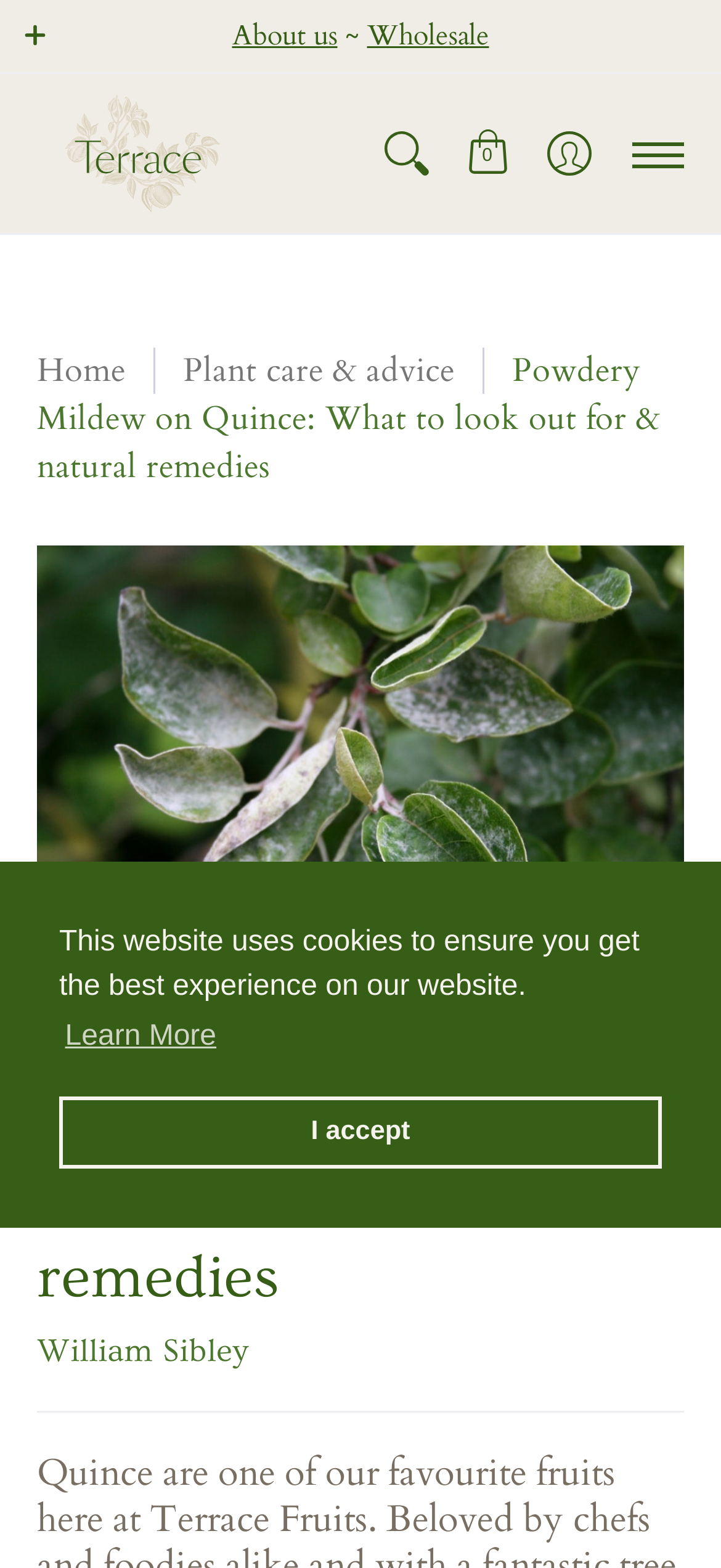Offer a thorough description of the webpage.

This webpage is about treating powdery mildew on quince trees. At the top, there is a cookie consent dialog with a message explaining the website's use of cookies and two buttons: "Learn more about cookies" and "Dismiss cookie message". 

Below the cookie dialog, there is a navigation menu with links to "About us", "Wholesale", and the current page "How To Treat Powdery Mildew on Quince | Terrace Fruits". 

On the left side, there is a main menu with a list of customer navigation options, including "Search", "Basket", "Log in", and "Menu". 

Above the main content, there is a breadcrumbs navigation with links to "Home" and "Plant care & advice", and a text describing the current page's topic. 

The main content starts with an image of powdery mildew on quince leaves, followed by a heading that summarizes the topic: "Powdery Mildew on Quince: What to look out for & natural remedies". 

Below the heading, there is another heading with the author's name, "William Sibley". The rest of the page likely contains the article's content, which provides information on identifying and treating powdery mildew on quince trees using natural remedies.